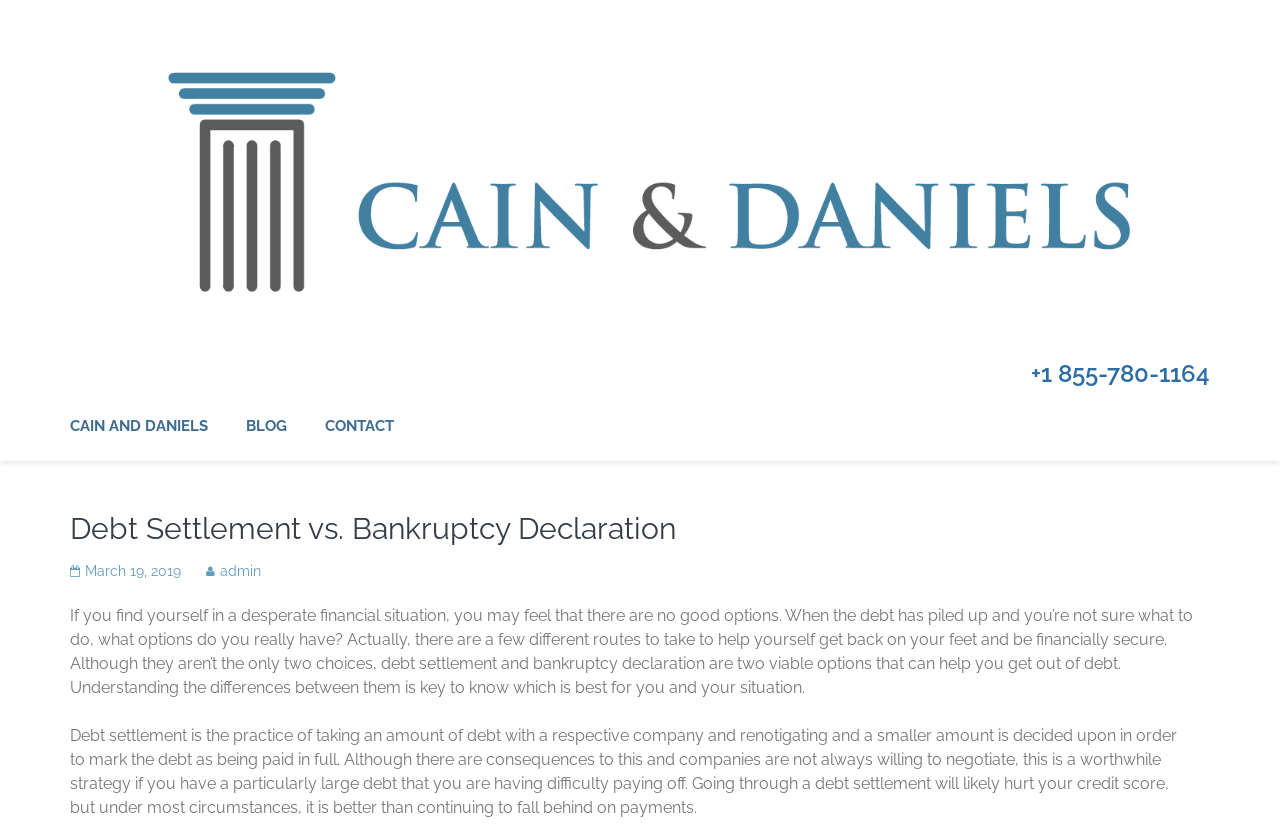Offer a comprehensive description of the webpage’s content and structure.

The webpage is about debt settlement and bankruptcy declaration, specifically comparing the two options. At the top left, there is a logo and a link to "Cain and Daniels" with an accompanying image. To the right of the logo, there is a heading "Debt Settlement" in a prominent position. Below the logo, there is a phone number "+1 855-780-1164" as a link.

The main navigation menu is located at the top center, consisting of three links: "CAIN AND DANIELS", "BLOG", and "CONTACT". Below the navigation menu, there is a header section with a heading "Debt Settlement vs. Bankruptcy Declaration" and two links: "March 19, 2019" and "admin".

The main content of the webpage is divided into two paragraphs. The first paragraph explains the situation of being in debt and the options available, including debt settlement and bankruptcy declaration. The second paragraph specifically discusses debt settlement, its process, and its consequences on credit scores.

Overall, the webpage has a simple and organized structure, with clear headings and concise text, making it easy to navigate and understand the content.